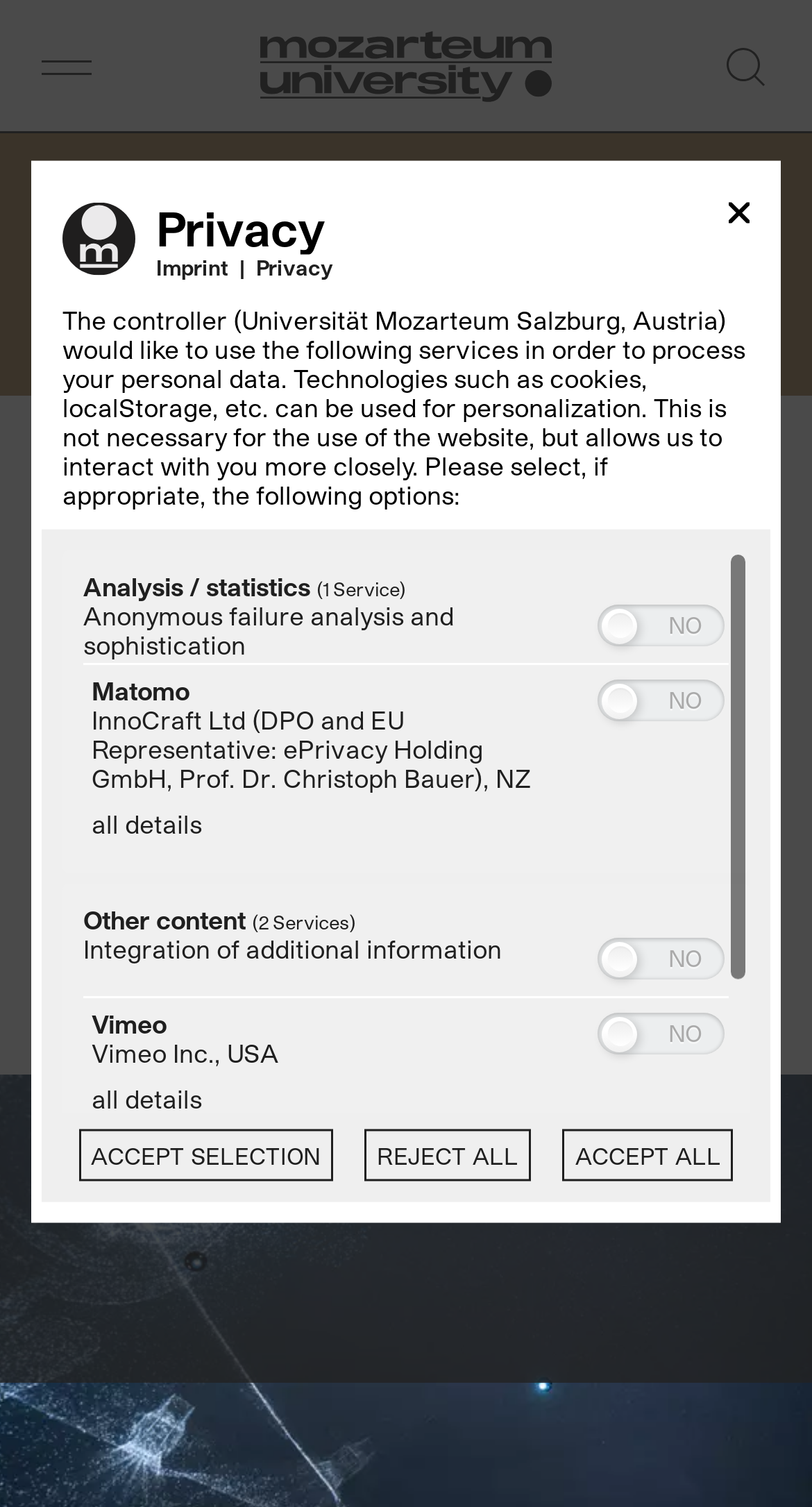Given the element description: "ACCEPT ALL", predict the bounding box coordinates of this UI element. The coordinates must be four float numbers between 0 and 1, given as [left, top, right, bottom].

[0.693, 0.749, 0.903, 0.783]